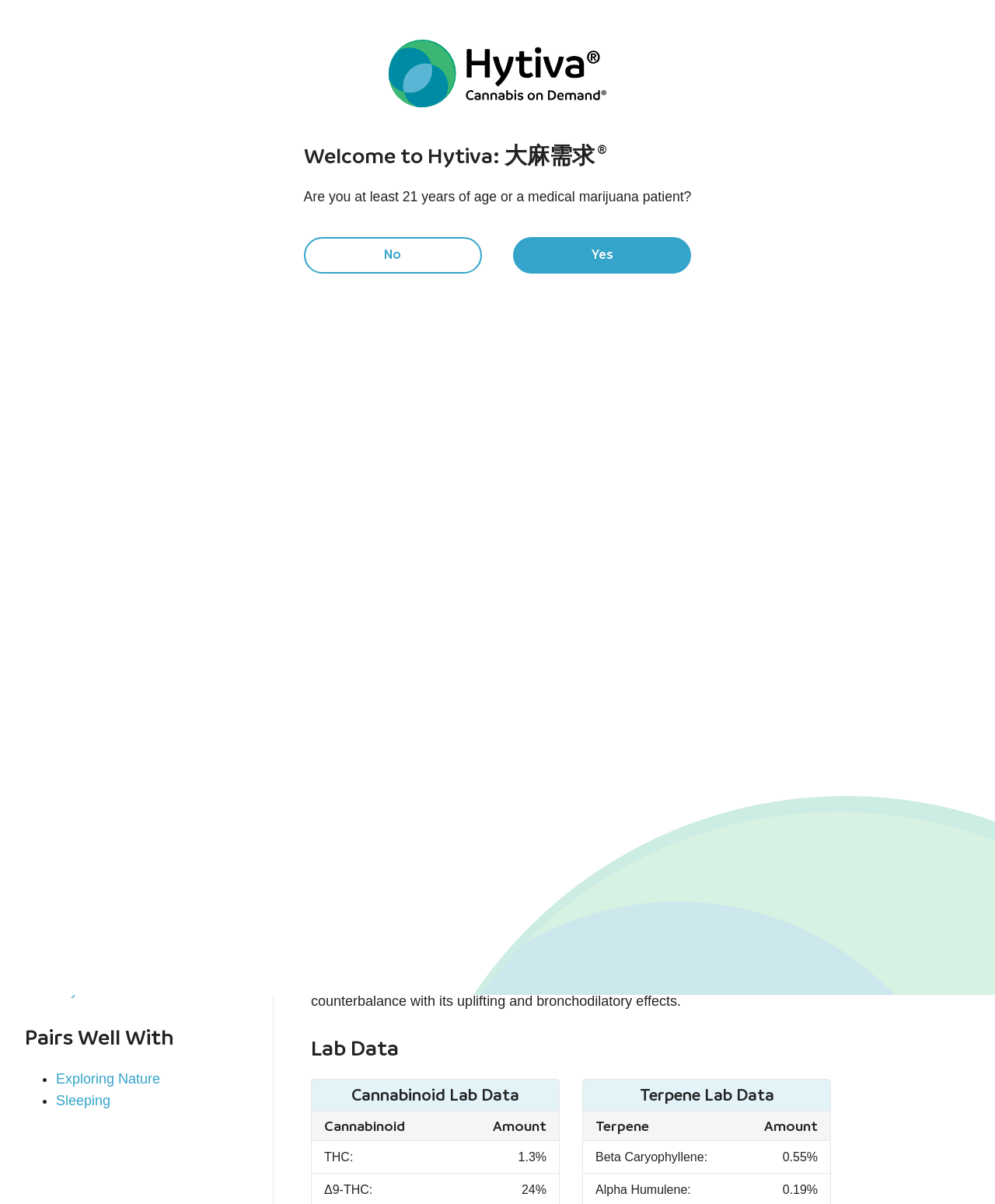Find and indicate the bounding box coordinates of the region you should select to follow the given instruction: "Search for strains, dispensaries, brands, and articles".

[0.026, 0.028, 0.935, 0.056]